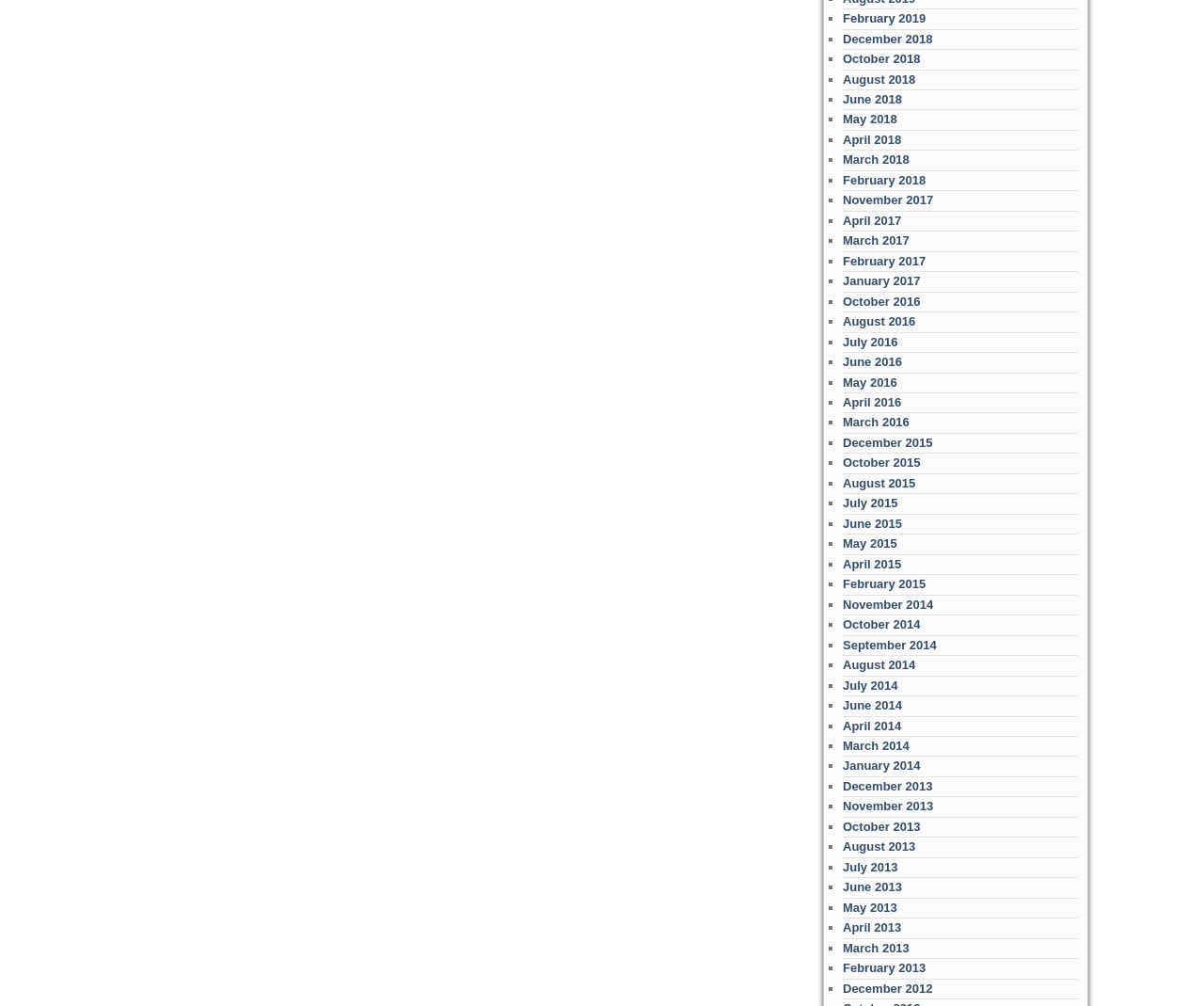How many years are represented in the list? Refer to the image and provide a one-word or short phrase answer.

6